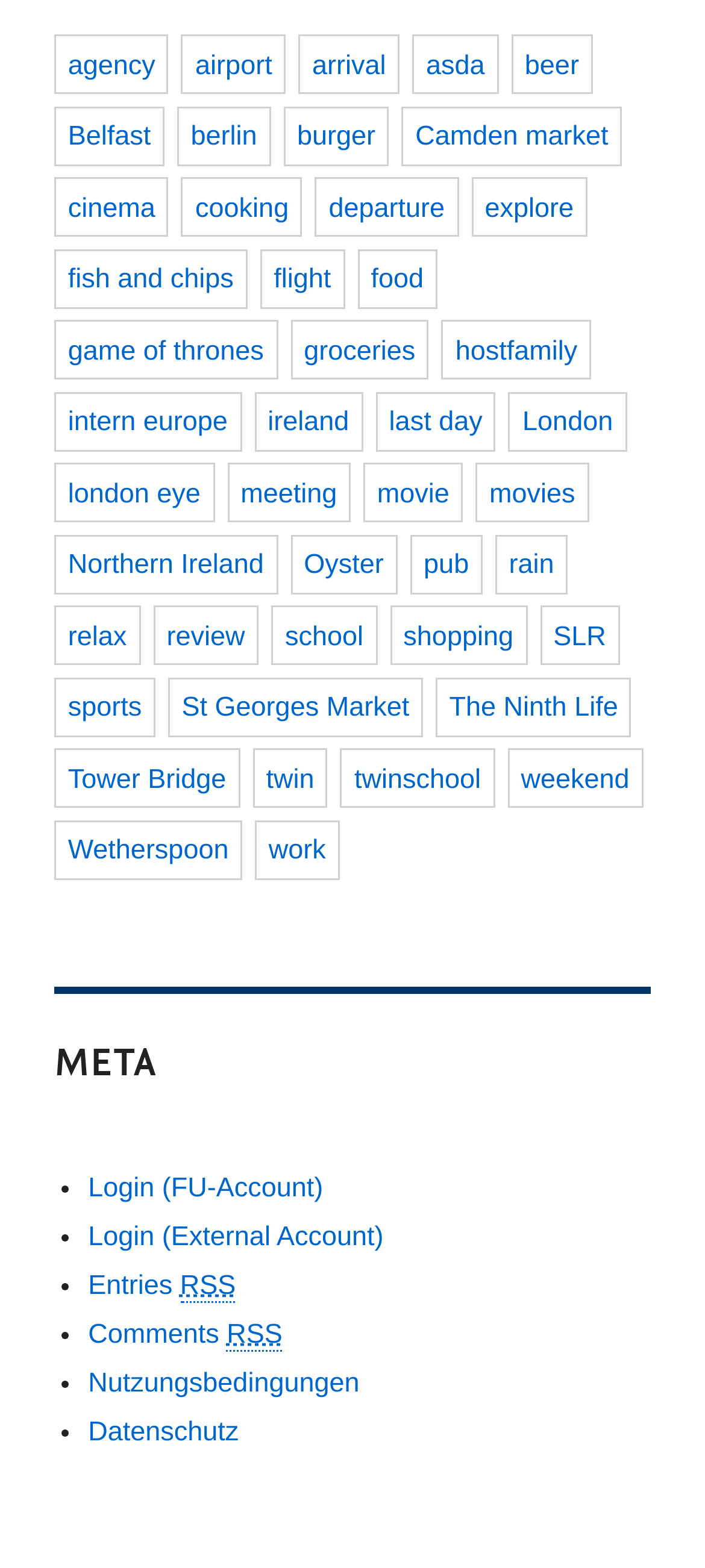Determine the bounding box coordinates of the clickable region to execute the instruction: "go to login page with FU-Account". The coordinates should be four float numbers between 0 and 1, denoted as [left, top, right, bottom].

[0.125, 0.747, 0.458, 0.767]